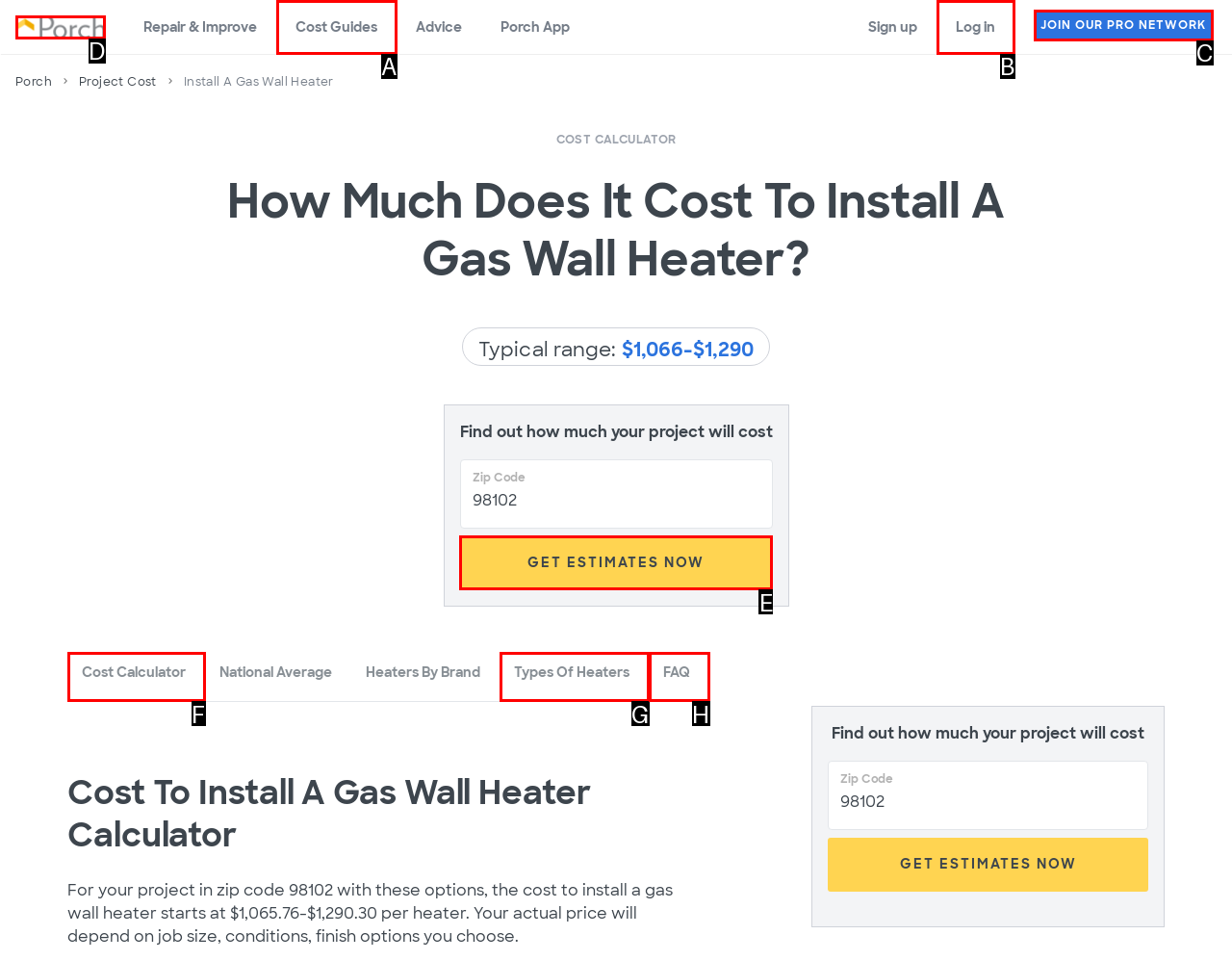Tell me which one HTML element I should click to complete the following task: Click the 'GET ESTIMATES NOW' button Answer with the option's letter from the given choices directly.

E